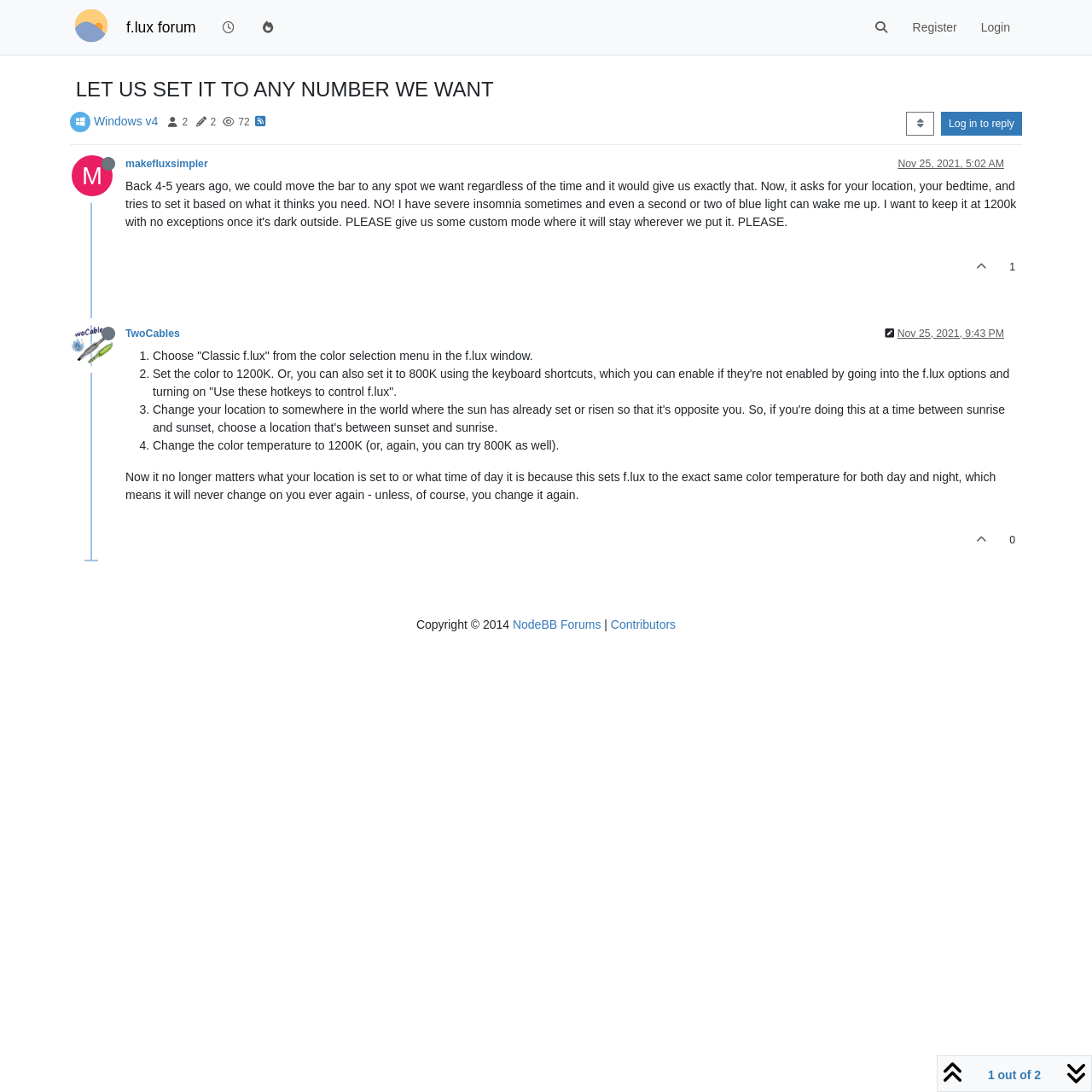Please identify the bounding box coordinates of the clickable element to fulfill the following instruction: "Click the 'Sitecore Link' link". The coordinates should be four float numbers between 0 and 1, i.e., [left, top, right, bottom].

None